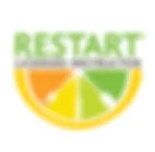Generate an in-depth description of the image you see.

The image showcases the "RESTART Licensed Instructor" seal, featuring a vibrant and fresh design. At the top, the word "RESTART" is prominently displayed in bold green letters, symbolizing a new beginning or renewal in health and nutrition. Below, a stylized graphic of a citrus slice incorporates segments in orange, yellow, and green, each color representing different aspects of nutrition and wellness. This seal signifies the commitment of instructors who are trained to guide individuals in adopting healthier dietary habits and lifestyles, reflecting the core values of the program. The circular design suggests wholeness and balance, essential components of a nutritious diet.